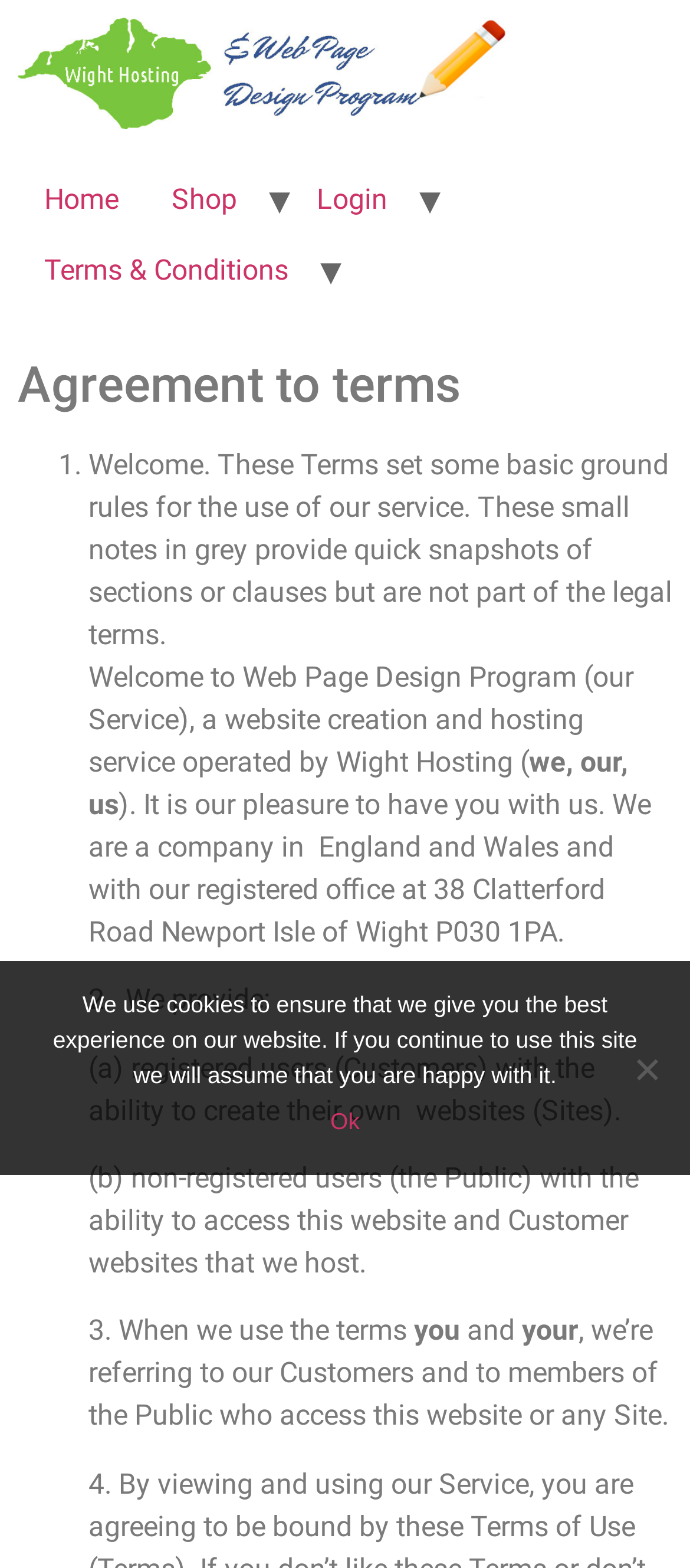What is the purpose of the cookies?
Please answer the question with a single word or phrase, referencing the image.

To ensure best experience